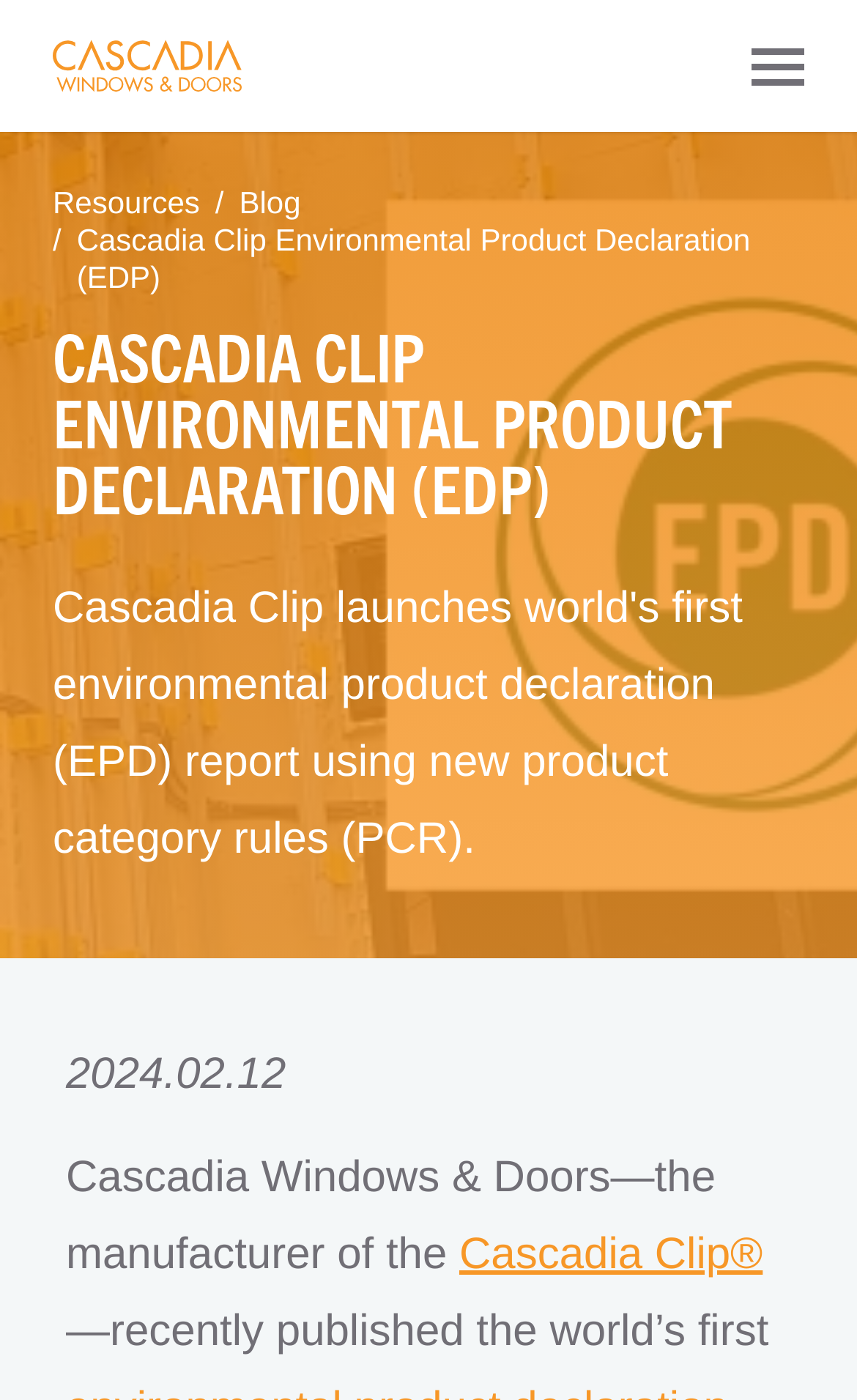Please answer the following question using a single word or phrase: 
What is the date of the publication?

2024.02.12